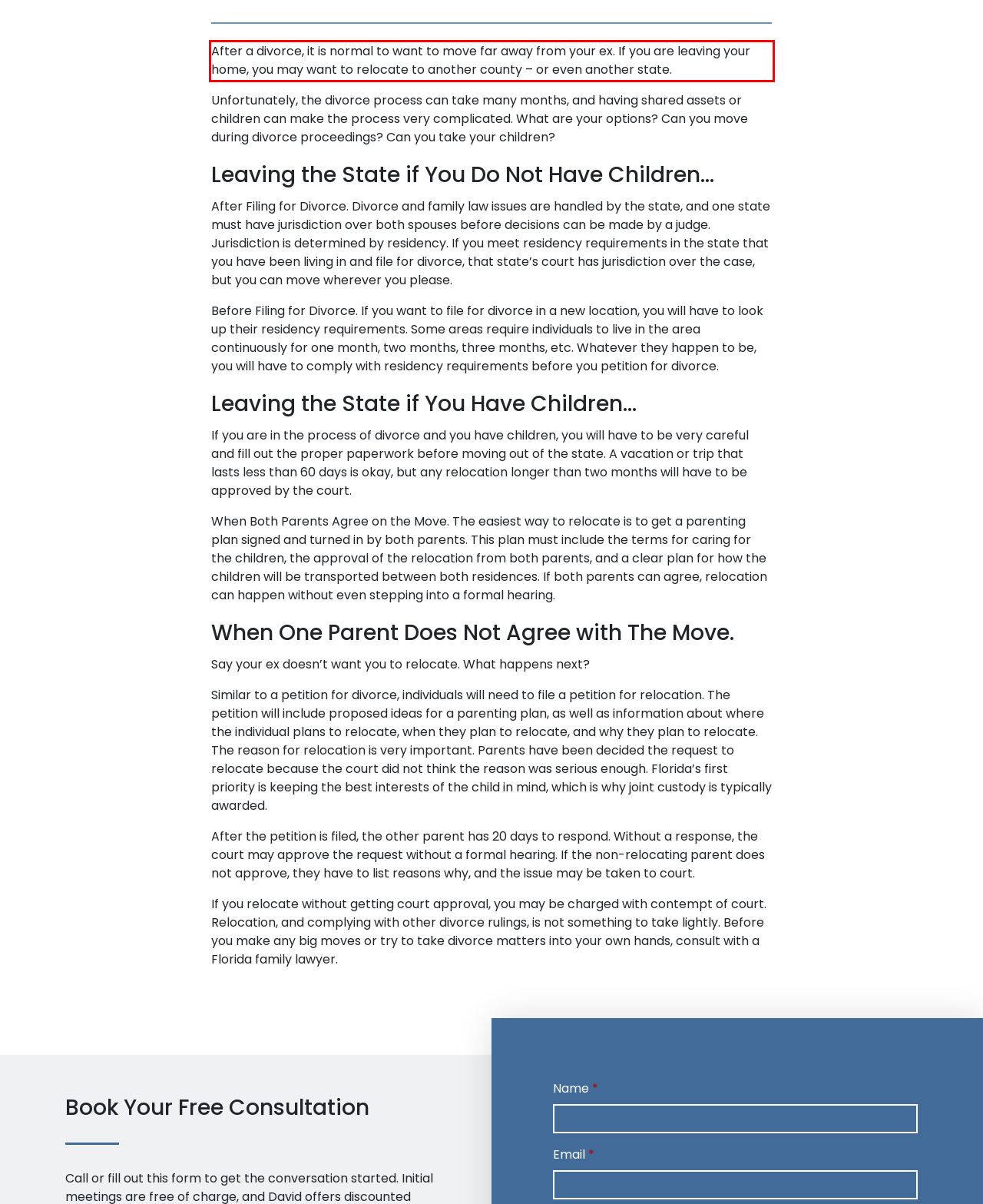Given a webpage screenshot with a red bounding box, perform OCR to read and deliver the text enclosed by the red bounding box.

After a divorce, it is normal to want to move far away from your ex. If you are leaving your home, you may want to relocate to another county – or even another state.